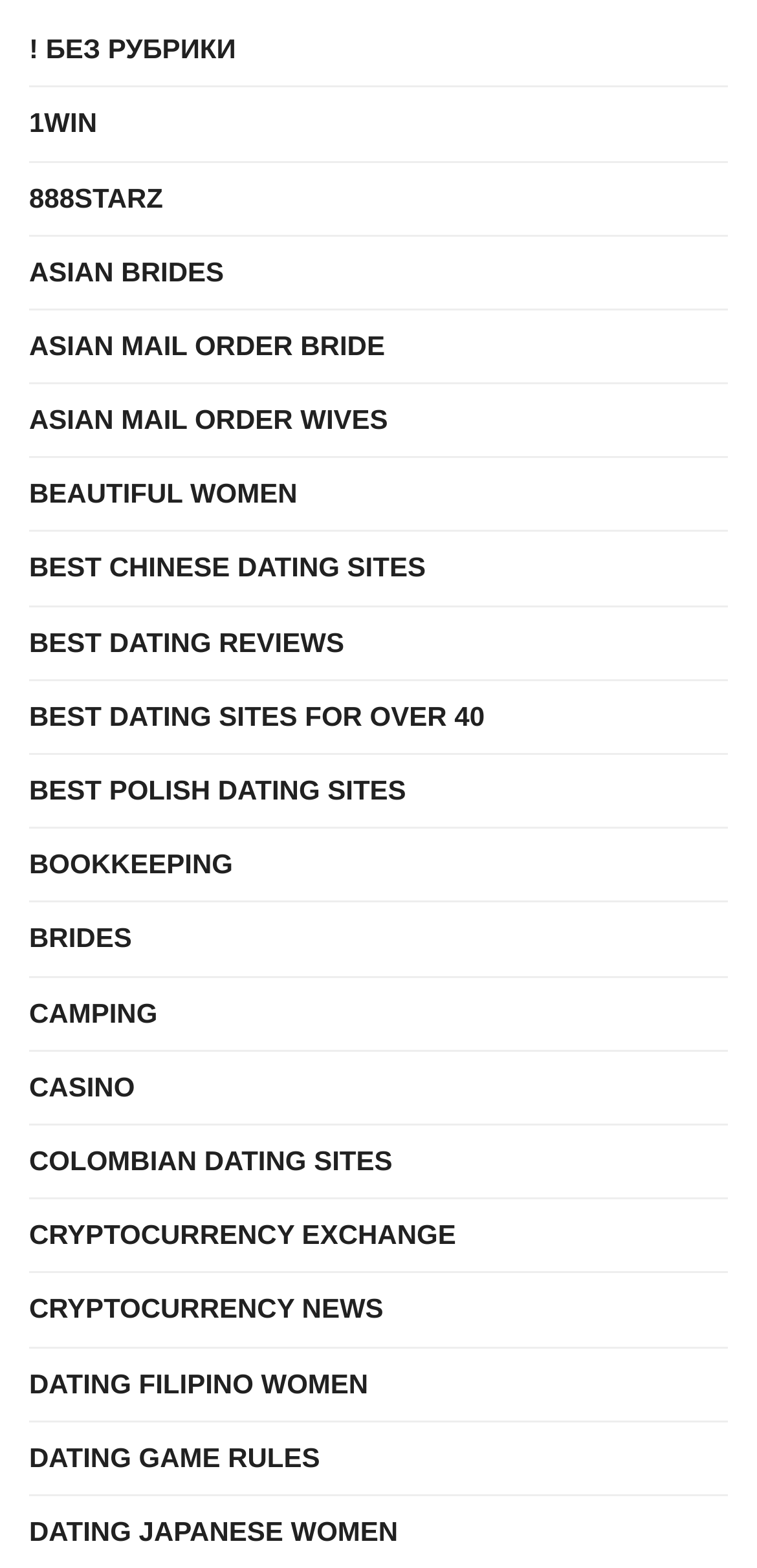Using the provided description Emmy Awards 2021, find the bounding box coordinates for the UI element. Provide the coordinates in (top-left x, top-left y, bottom-right x, bottom-right y) format, ensuring all values are between 0 and 1.

None